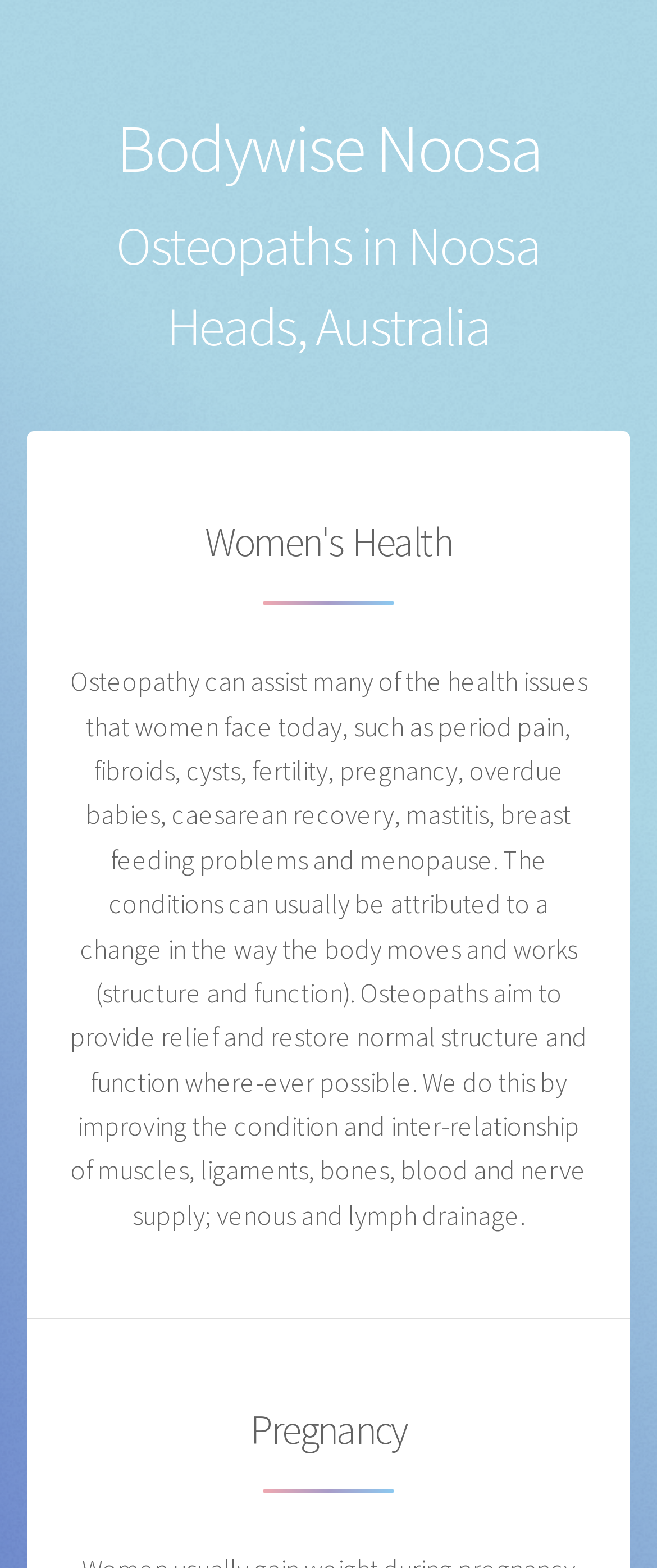What is the relationship between body movement and women's health issues?
Please provide a single word or phrase as your answer based on the screenshot.

Change in body movement can cause health issues